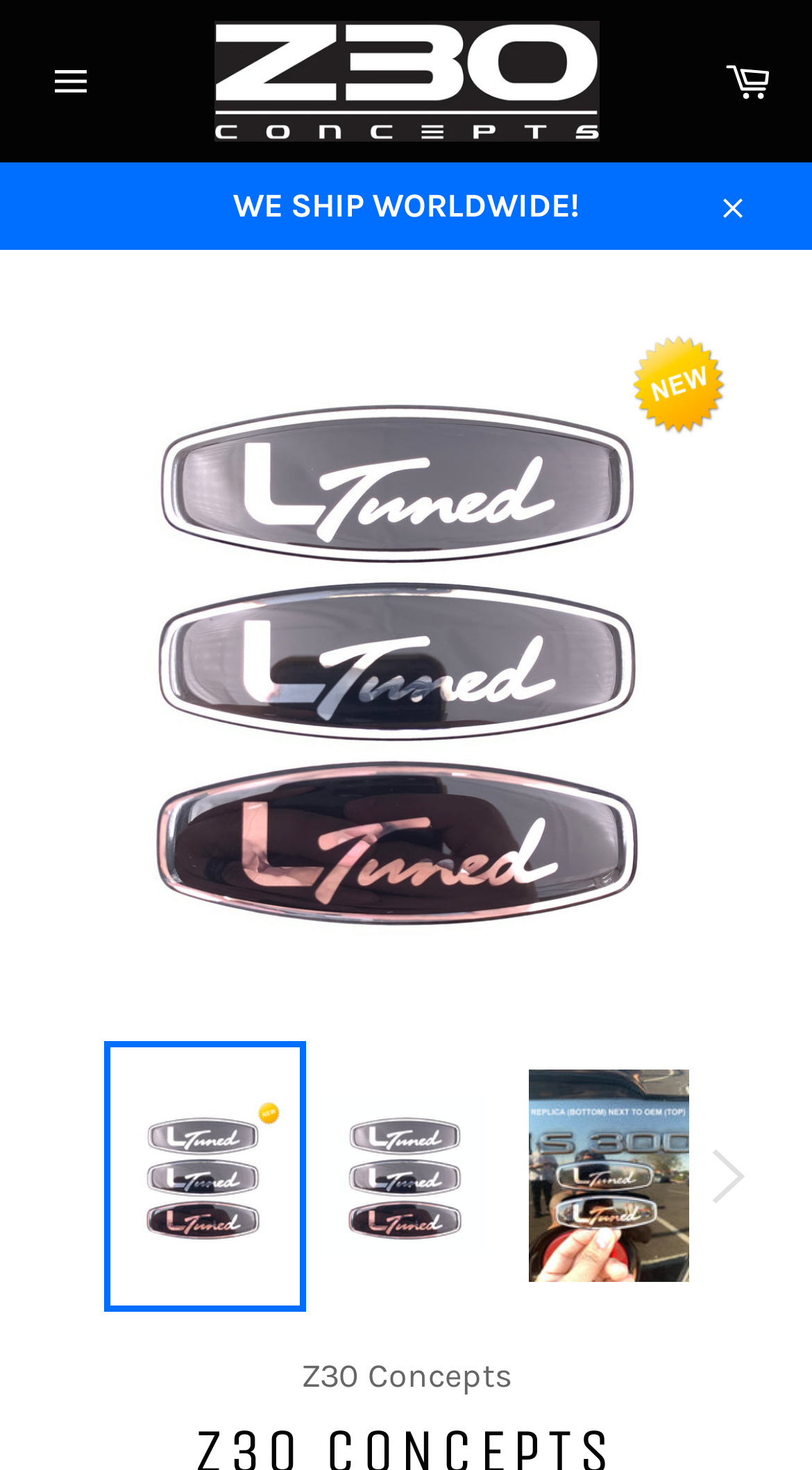Find the bounding box of the UI element described as: "Cart". The bounding box coordinates should be given as four float values between 0 and 1, i.e., [left, top, right, bottom].

[0.867, 0.025, 0.974, 0.085]